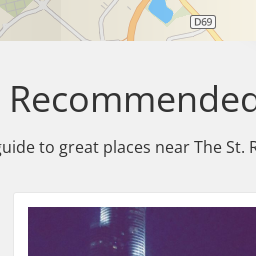Describe the image in great detail, covering all key points.

The image features a section titled "Recommended Nearby," highlighting a curated guide to excellent dining and activity options located near The St. Regis Downtown Dubai. This resource offers insights for visitors looking to explore the best local experiences in the vicinity of the hotel. The background showcases a stylish design that complements the accessible navigation of nearby attractions, inviting guests to discover vibrant culinary destinations and entertainment choices in this bustling urban landscape.